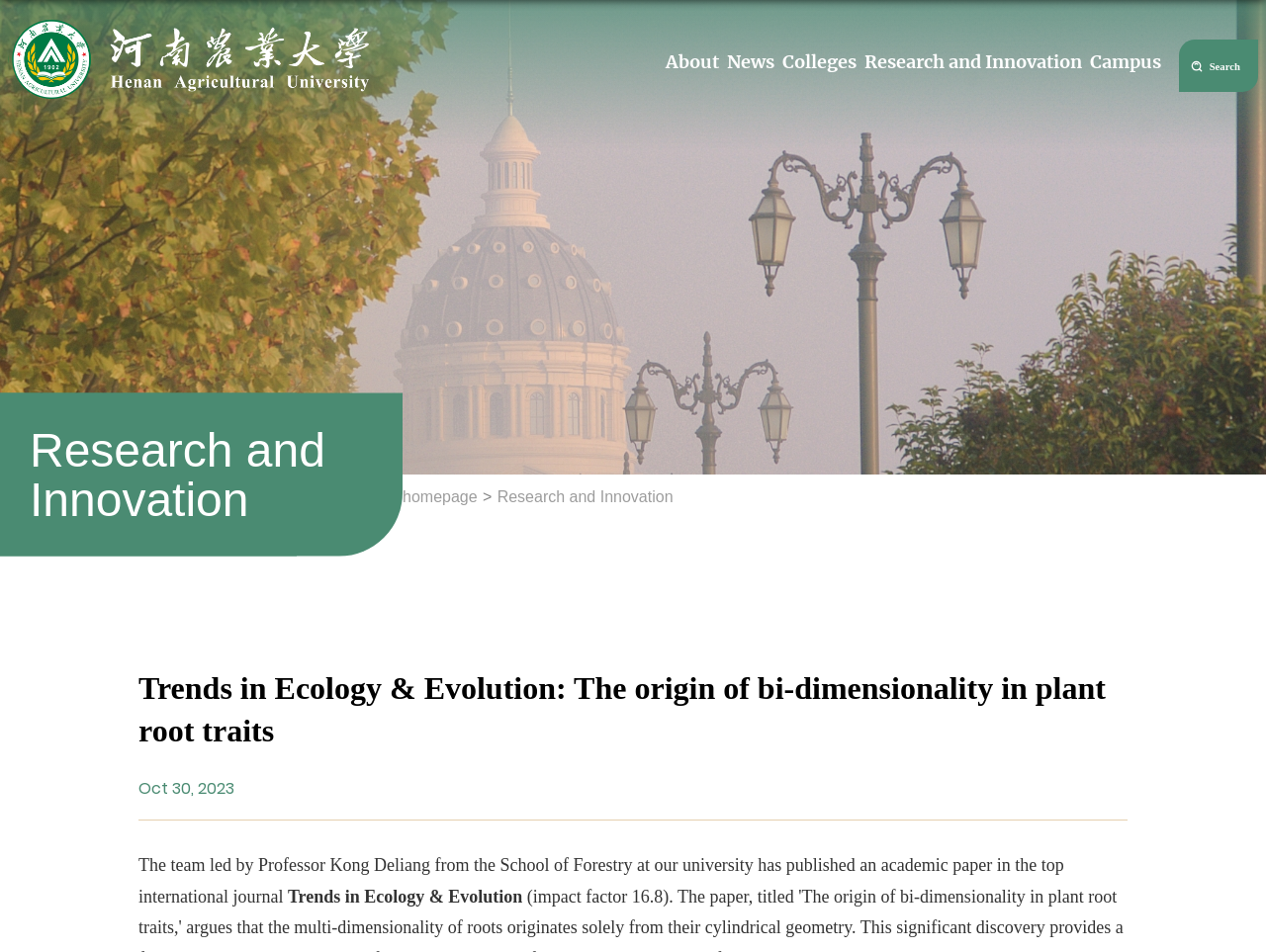Locate the bounding box of the UI element based on this description: "Research and Innovation". Provide four float numbers between 0 and 1 as [left, top, right, bottom].

[0.393, 0.512, 0.532, 0.53]